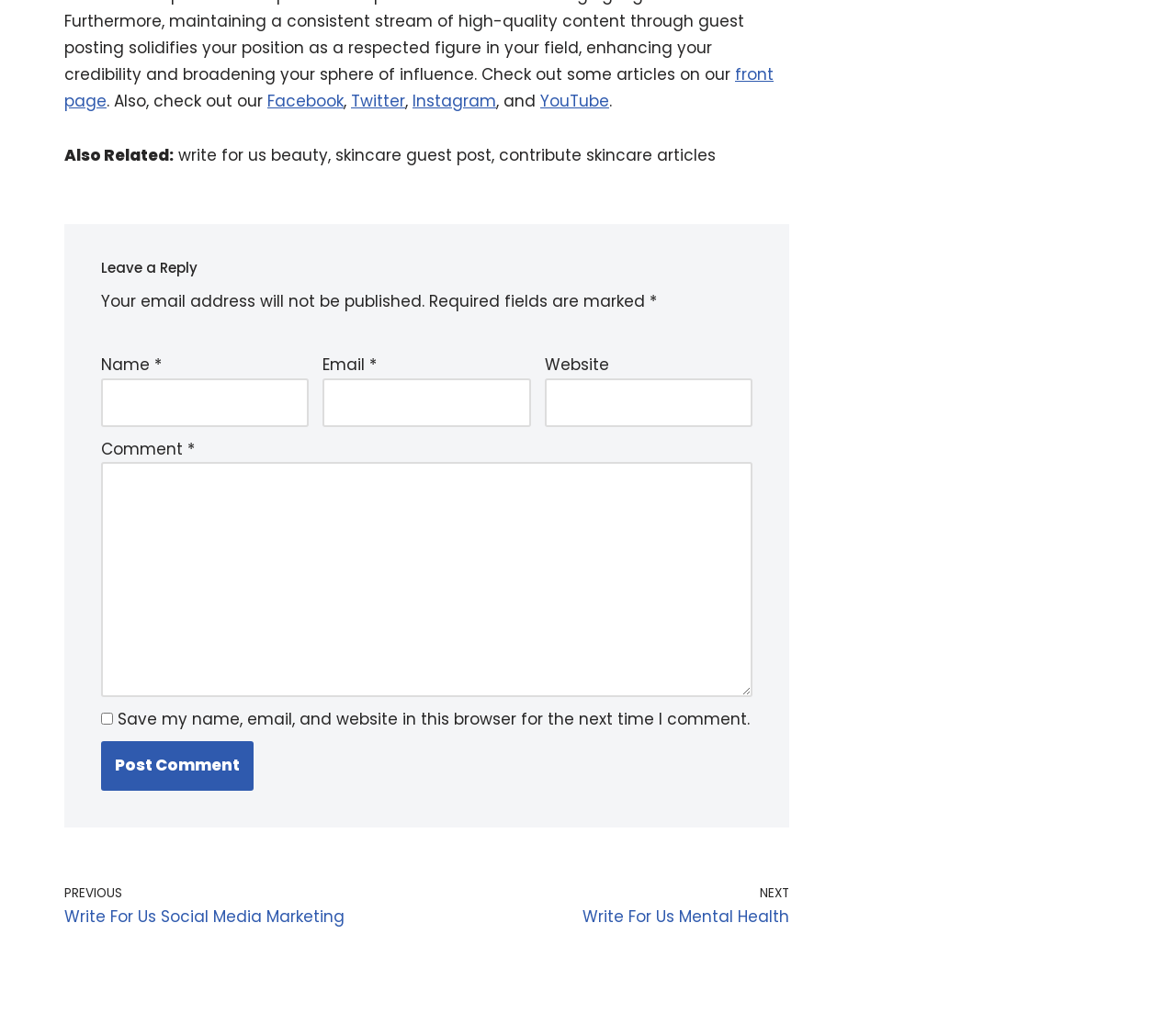Can you specify the bounding box coordinates of the area that needs to be clicked to fulfill the following instruction: "go to Twitter link"?

[0.298, 0.089, 0.345, 0.111]